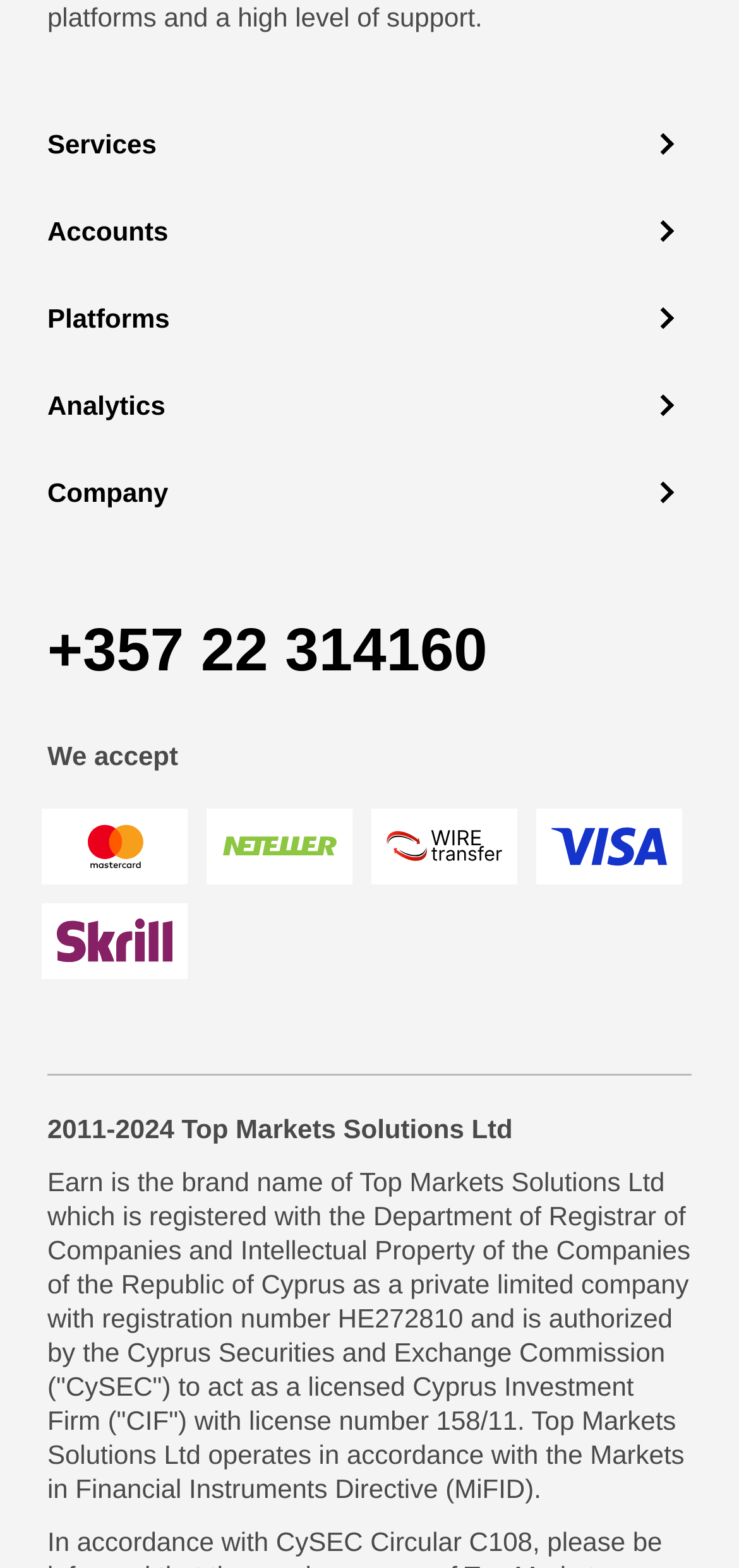Locate the bounding box coordinates of the area that needs to be clicked to fulfill the following instruction: "Click the Analytics link". The coordinates should be in the format of four float numbers between 0 and 1, namely [left, top, right, bottom].

[0.064, 0.249, 0.224, 0.268]